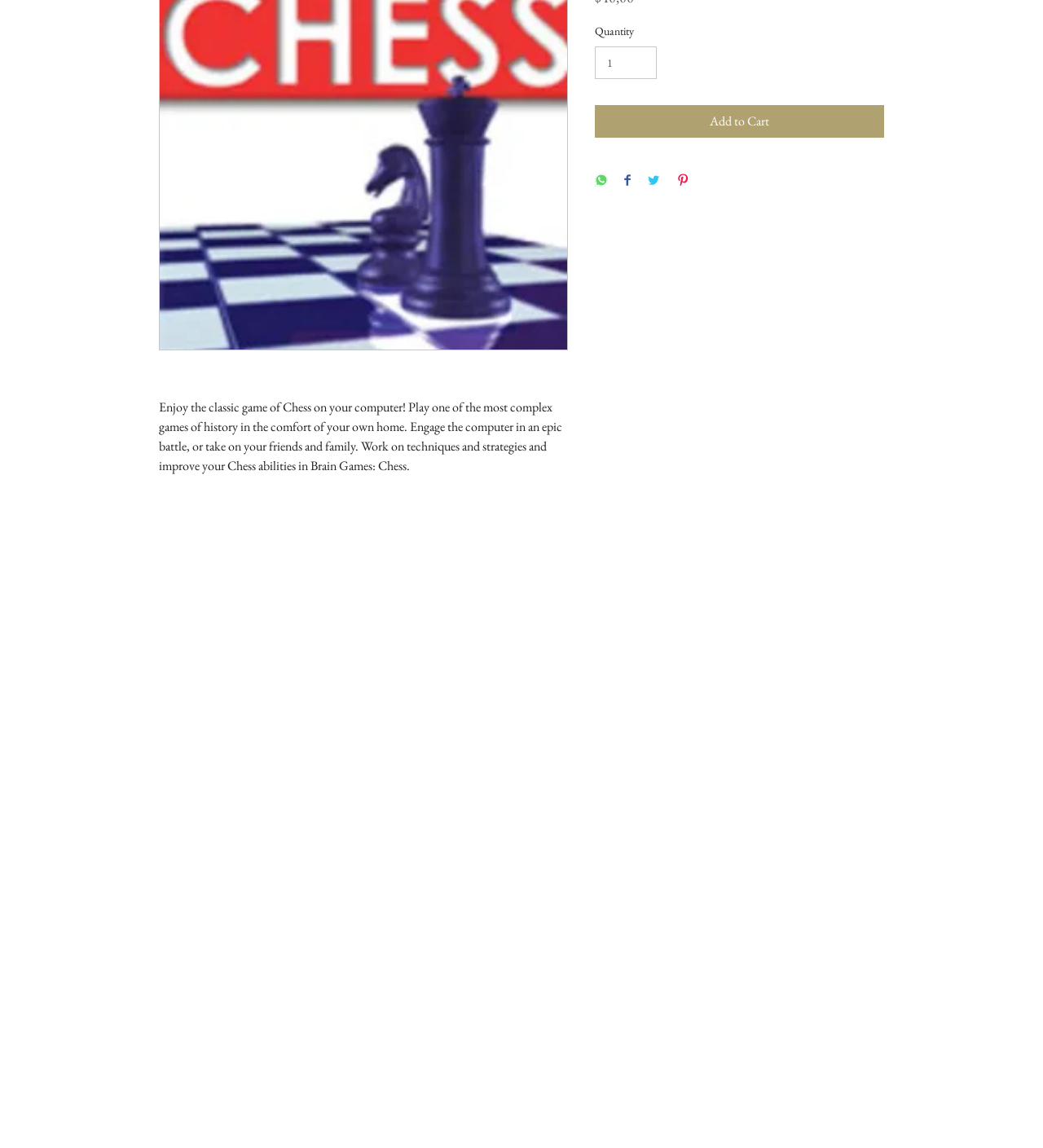Provide the bounding box coordinates of the HTML element this sentence describes: "input value="1" aria-label="Quantity" value="1"".

[0.57, 0.04, 0.63, 0.069]